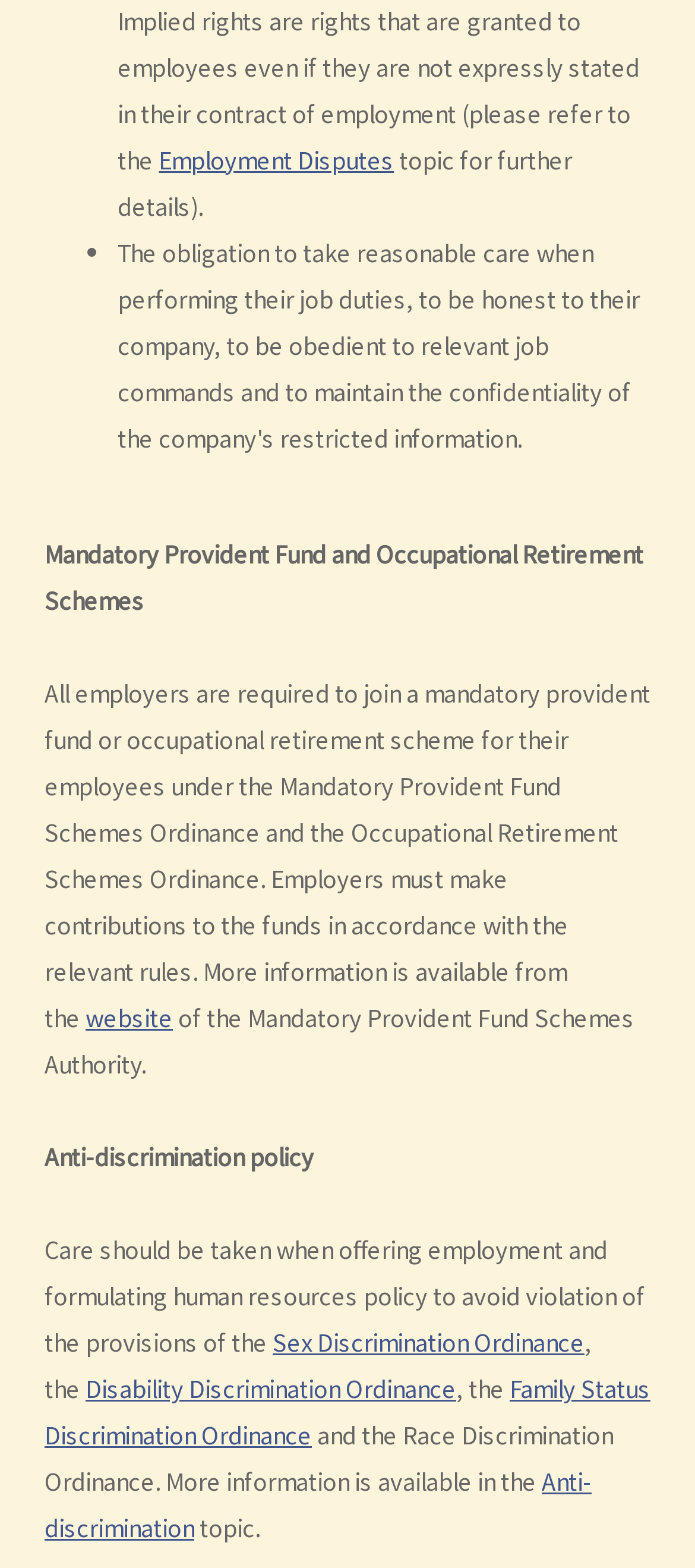Please analyze the image and give a detailed answer to the question:
What is the category of the link 'D. International trade and Internet transactions'?

The category of the link 'D. International trade and Internet transactions' is international trade, as indicated by the text of the link and its position among other links related to business and commerce.